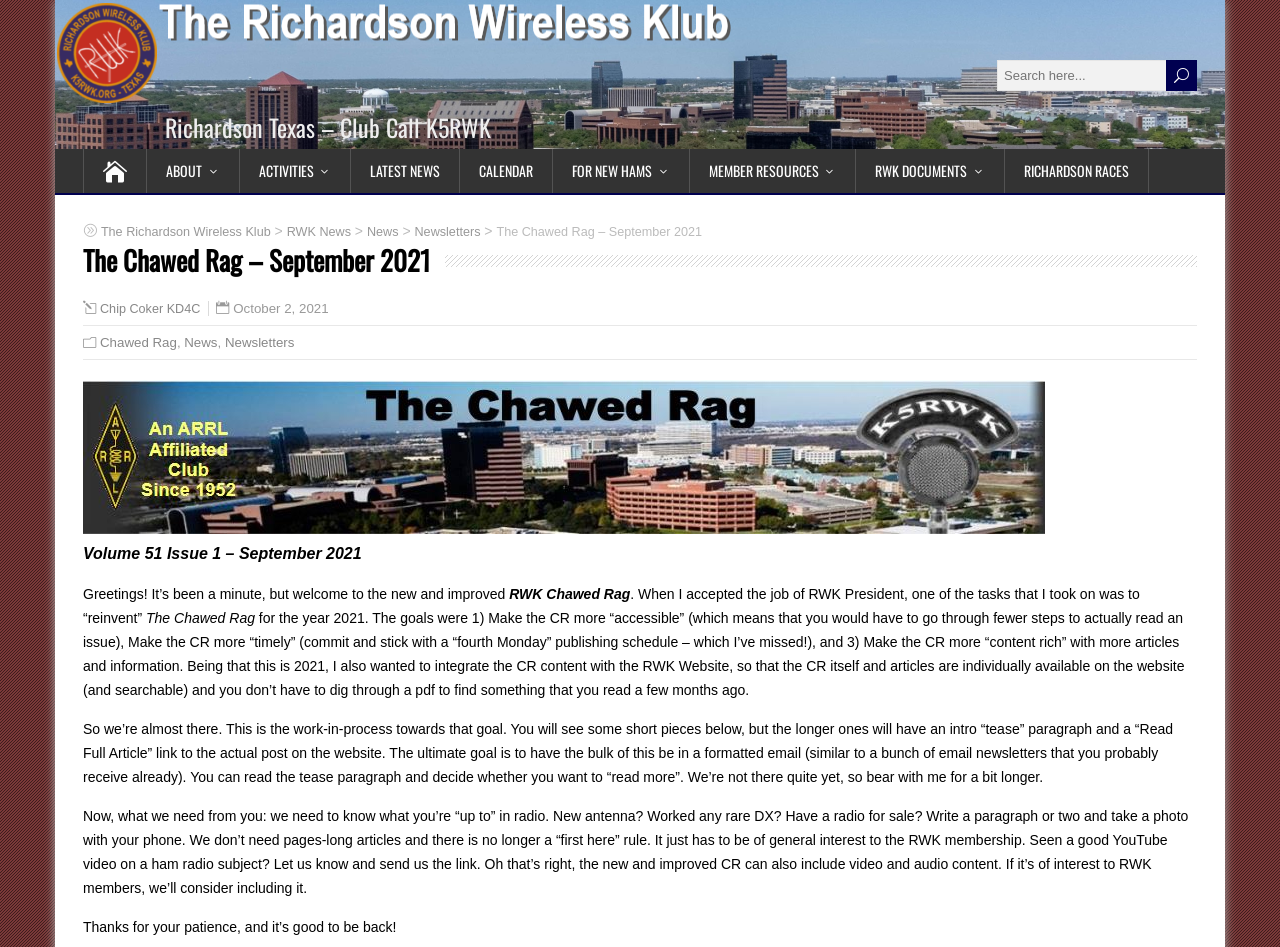Produce an extensive caption that describes everything on the webpage.

The webpage is about The Richardson Wireless Klub, a club for ham radio enthusiasts. At the top, there is a logo image of the club, accompanied by a link to the club's website. Below the logo, there is a search bar with a placeholder text "Search here..." and a button labeled "U". 

On the left side, there is a navigation menu with links to various sections of the website, including "ABOUT", "ACTIVITIES", "LATEST NEWS", "CALENDAR", "FOR NEW HAMS", "MEMBER RESOURCES", "RWK DOCUMENTS", and "RICHARDSON RACES". 

The main content of the webpage is a newsletter or blog post titled "The Chawed Rag – September 2021". The post is divided into several sections, with headings and paragraphs of text. The first section is an introduction, followed by a section with links to other articles or news items. 

Below the introduction, there is a figure with a caption "Volume 51 Issue 1 – September 2021". The figure is likely an image, but its content is not specified. 

The rest of the post is a message from the president of the club, discussing the goals and plans for the newsletter, including making it more accessible, timely, and content-rich. The message also explains how the newsletter will be integrated with the club's website, allowing for easier access to individual articles and search functionality. 

The post concludes with a request for contributions from club members, asking them to share their experiences, photos, and links to interesting content related to ham radio.